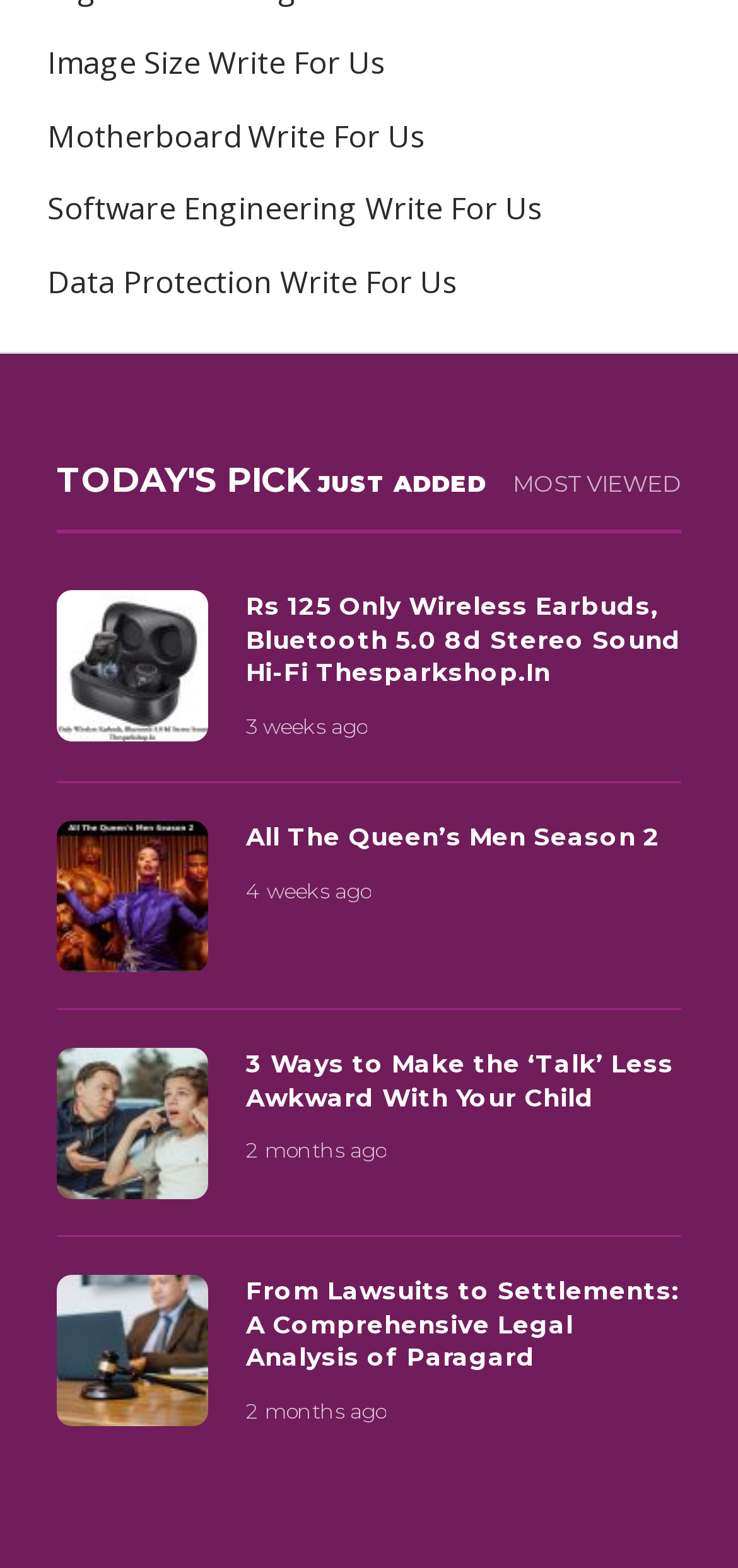What is the purpose of the 'TODAY'S PICK' section?
Based on the image, please offer an in-depth response to the question.

The 'TODAY'S PICK' section is likely used to highlight popular or featured articles on the website, as it is prominently displayed and contains a list of articles with headings and links.